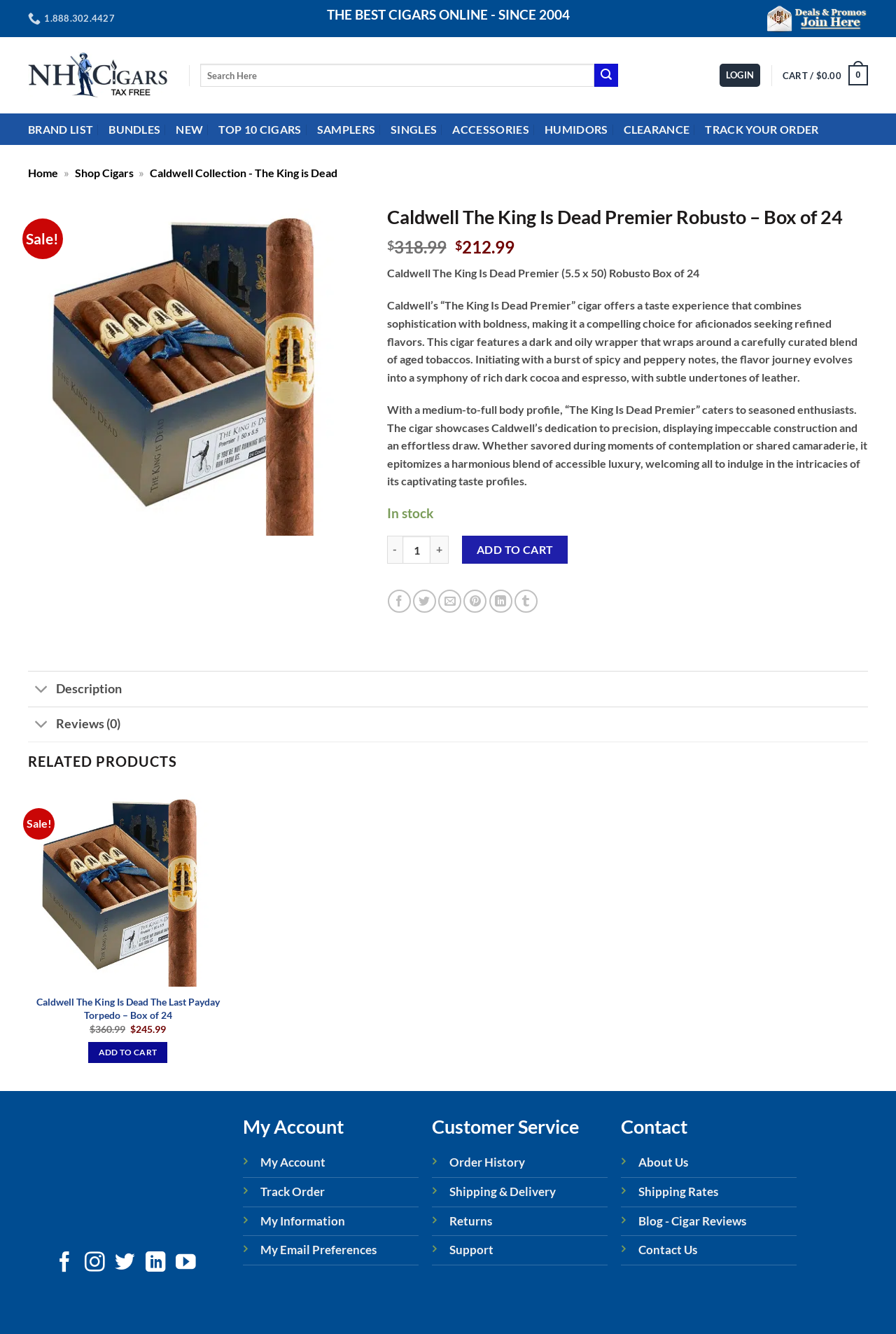What is the original price of the cigar product?
Please ensure your answer is as detailed and informative as possible.

I found the answer by looking at the StaticText element 'Original price was: $318.99.' which is located near the product description and pricing information.